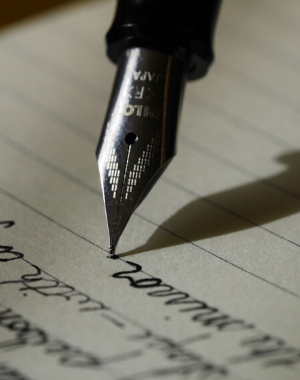What is being formed on the lined paper?
Based on the content of the image, thoroughly explain and answer the question.

The caption states that 'the lines of handwritten text begin to form', implying that the nib is writing on the lined paper and creating handwritten text.